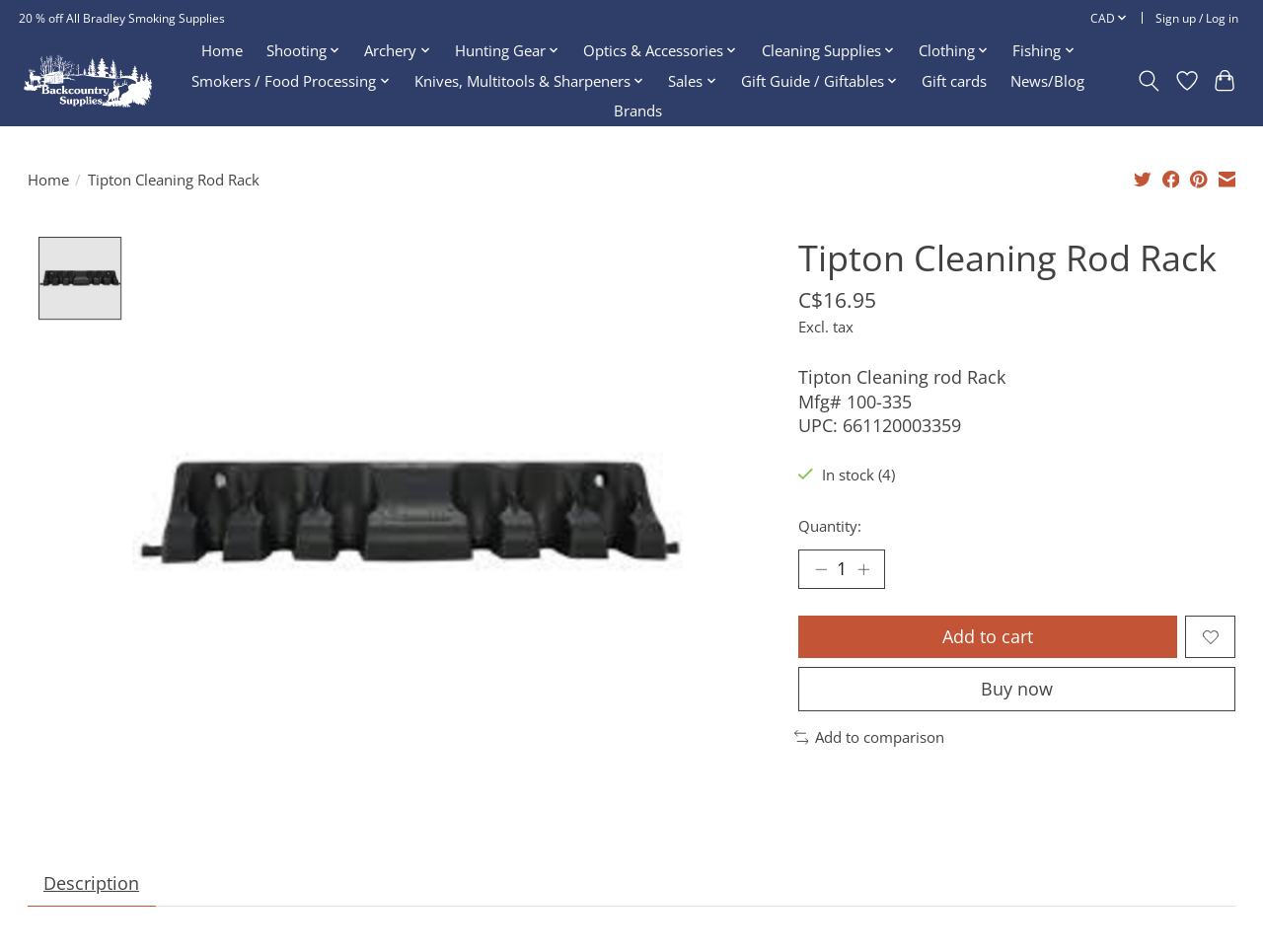Find the bounding box coordinates of the clickable element required to execute the following instruction: "Go to the 'Shooting' category". Provide the coordinates as four float numbers between 0 and 1, i.e., [left, top, right, bottom].

[0.205, 0.037, 0.275, 0.069]